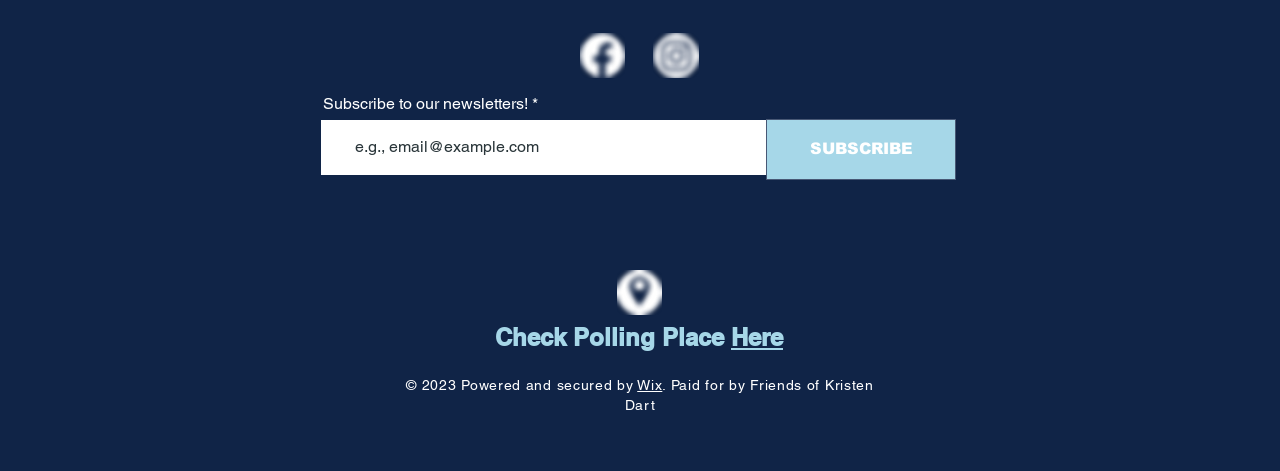Identify the coordinates of the bounding box for the element described below: "Here". Return the coordinates as four float numbers between 0 and 1: [left, top, right, bottom].

[0.571, 0.686, 0.612, 0.745]